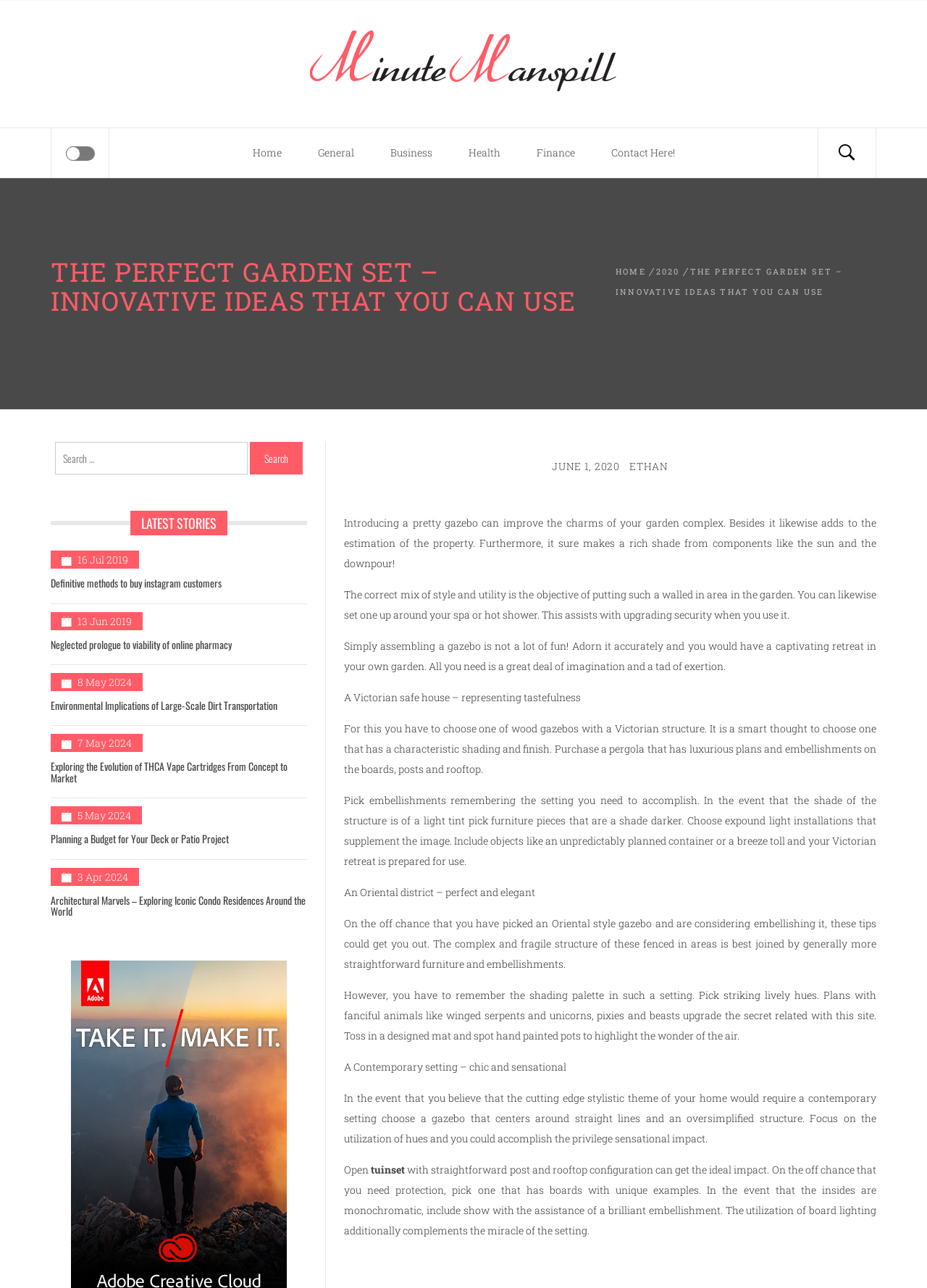Use a single word or phrase to answer the question: What is the date of the first article in the LATEST STORIES section?

16 Jul 2019